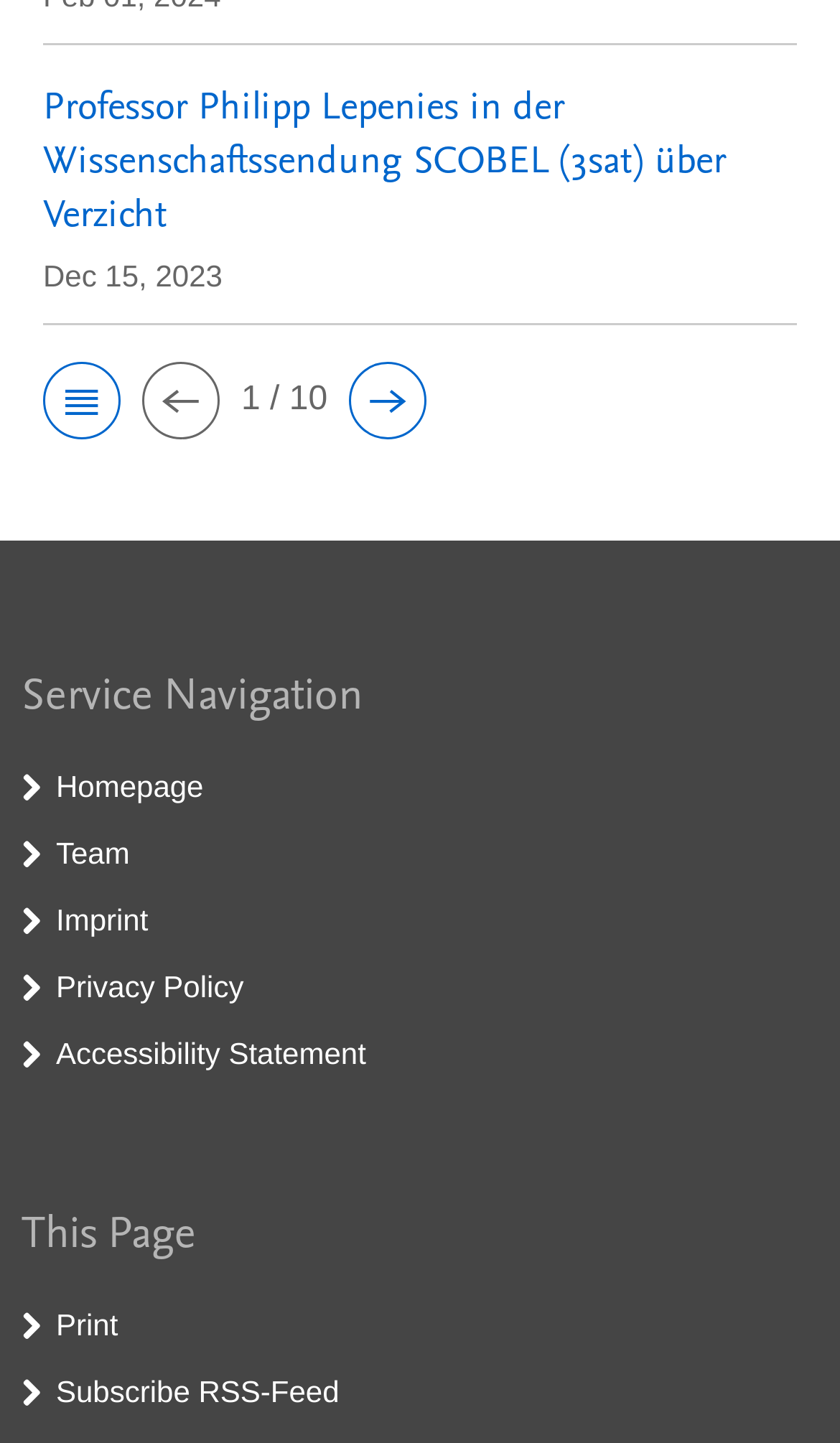Locate the bounding box coordinates of the UI element described by: "Accessibility Statement". Provide the coordinates as four float numbers between 0 and 1, formatted as [left, top, right, bottom].

[0.067, 0.718, 0.436, 0.742]